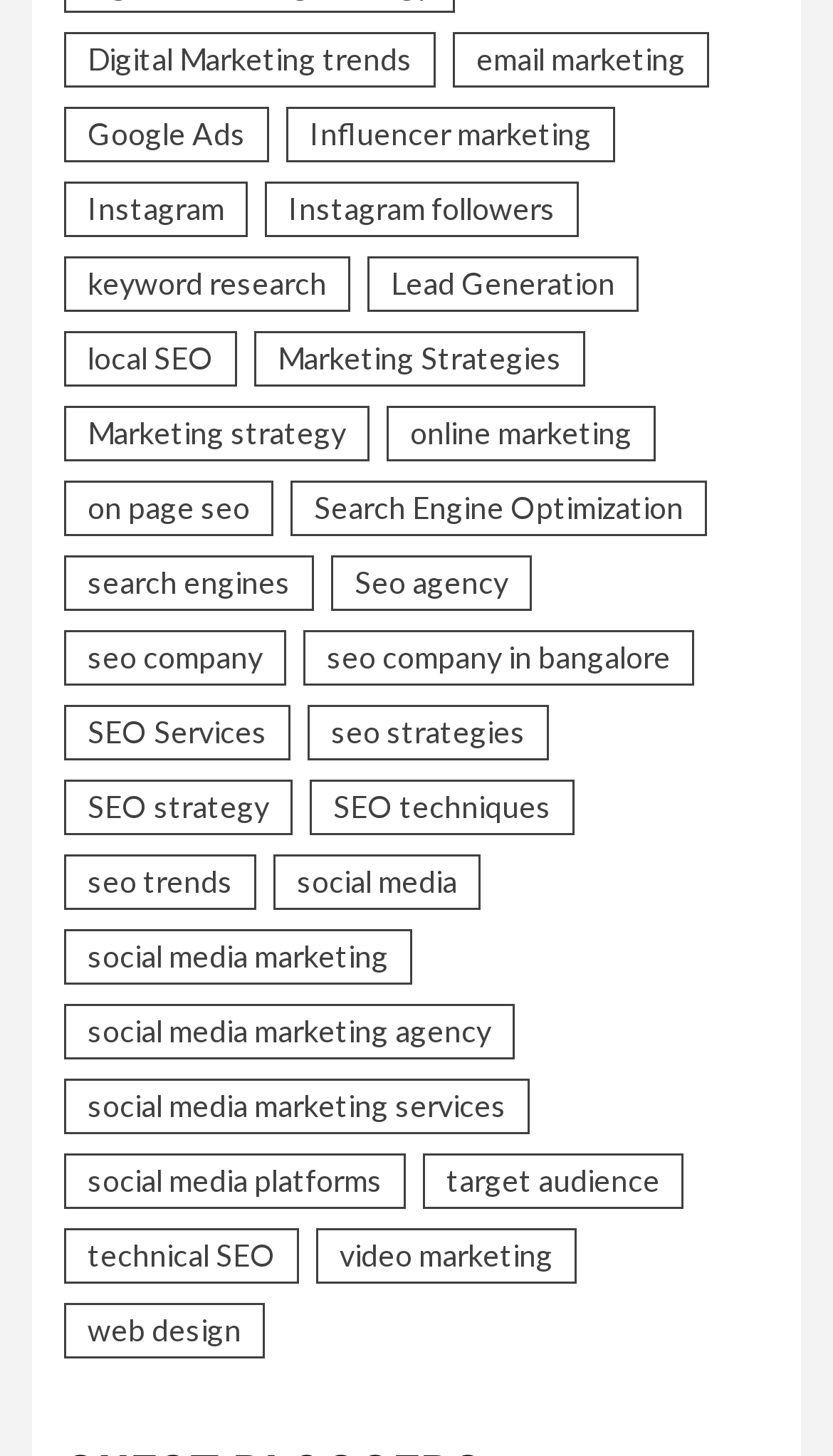Determine the bounding box coordinates for the HTML element mentioned in the following description: "social media marketing agency". The coordinates should be a list of four floats ranging from 0 to 1, represented as [left, top, right, bottom].

[0.077, 0.689, 0.618, 0.727]